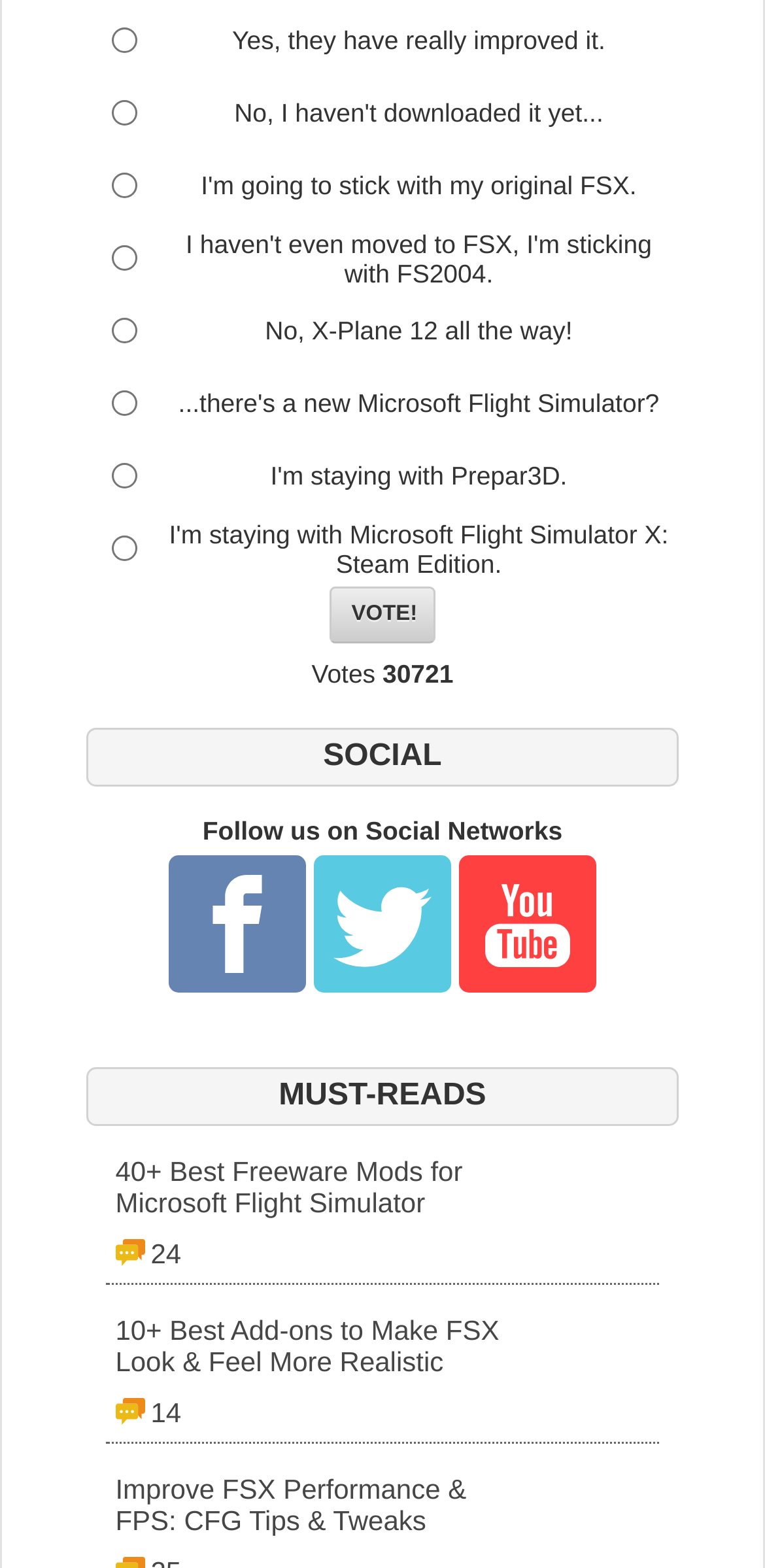Find the bounding box coordinates for the element that must be clicked to complete the instruction: "Follow us on Facebook". The coordinates should be four float numbers between 0 and 1, indicated as [left, top, right, bottom].

[0.221, 0.619, 0.401, 0.637]